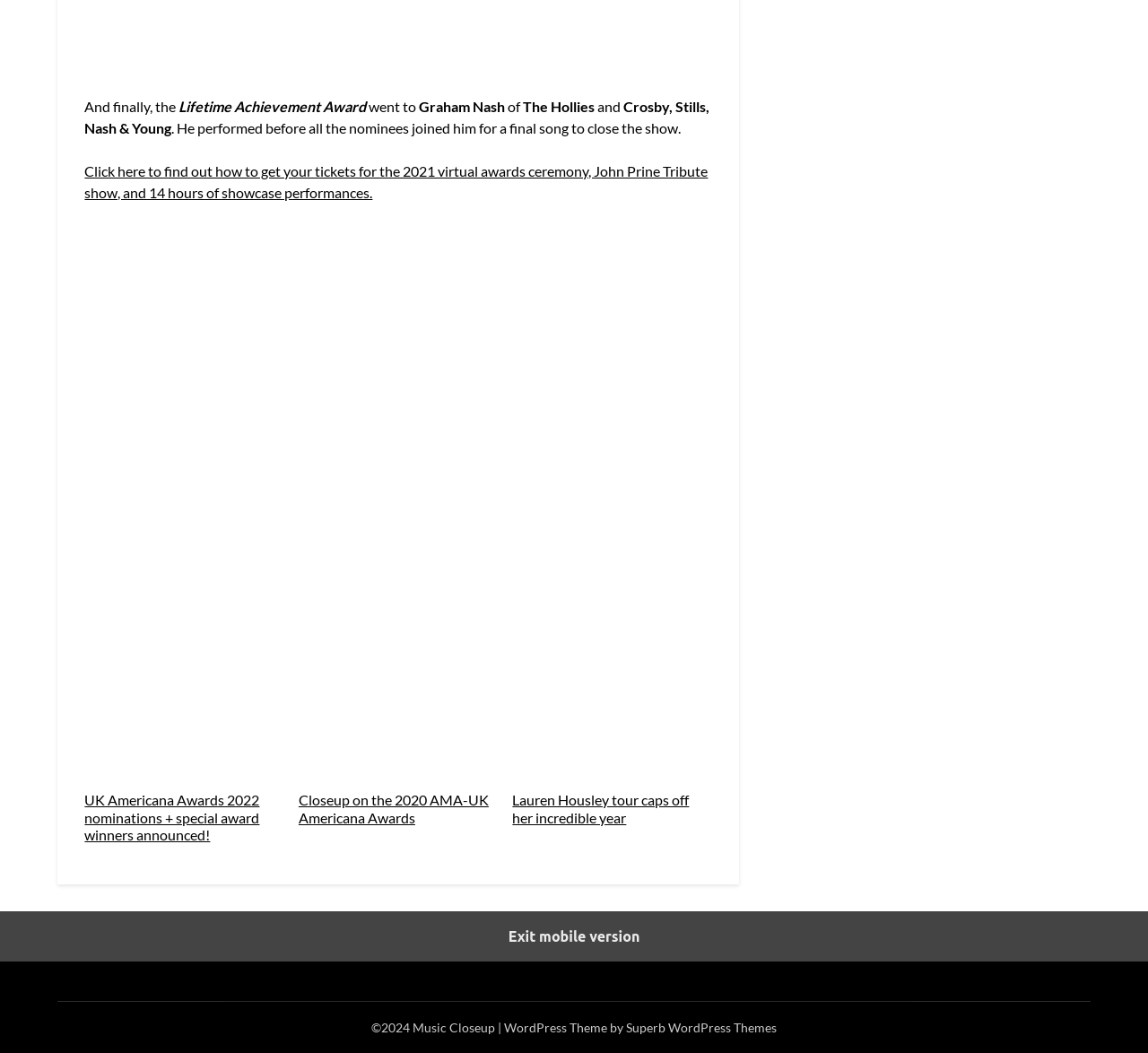Who won the Lifetime Achievement Award?
Provide a well-explained and detailed answer to the question.

The answer can be found in the text 'And finally, the Lifetime Achievement Award went to Graham Nash of The Hollies and Crosby, Stills, Nash & Young.' which indicates that Graham Nash is the winner of the Lifetime Achievement Award.